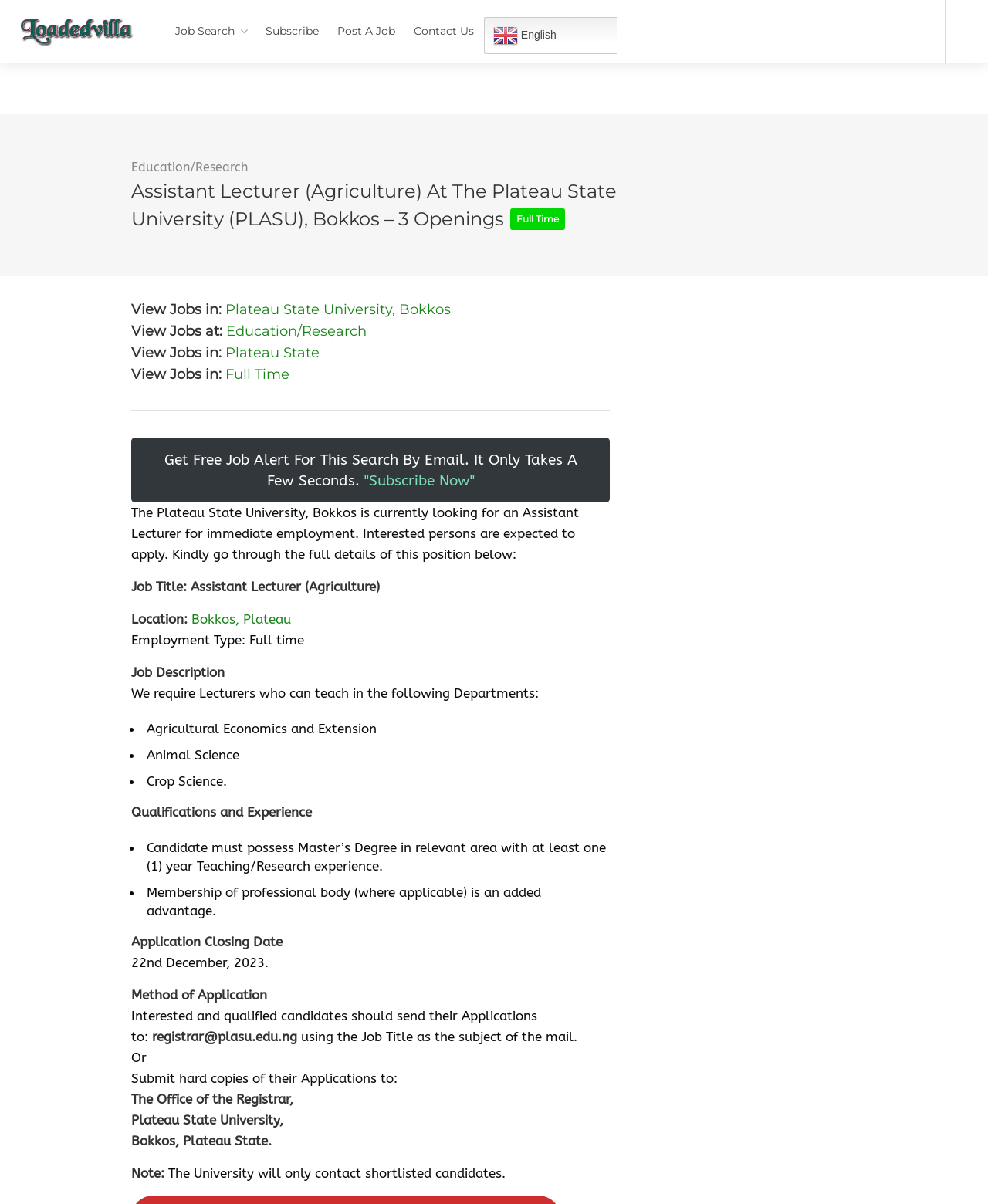How can interested candidates apply for the job?
Use the image to give a comprehensive and detailed response to the question.

The method of application can be found in the 'Method of Application' section of the webpage. According to this section, interested and qualified candidates should send their applications to the email address 'registrar@plasu.edu.ng' using the job title as the subject of the mail.